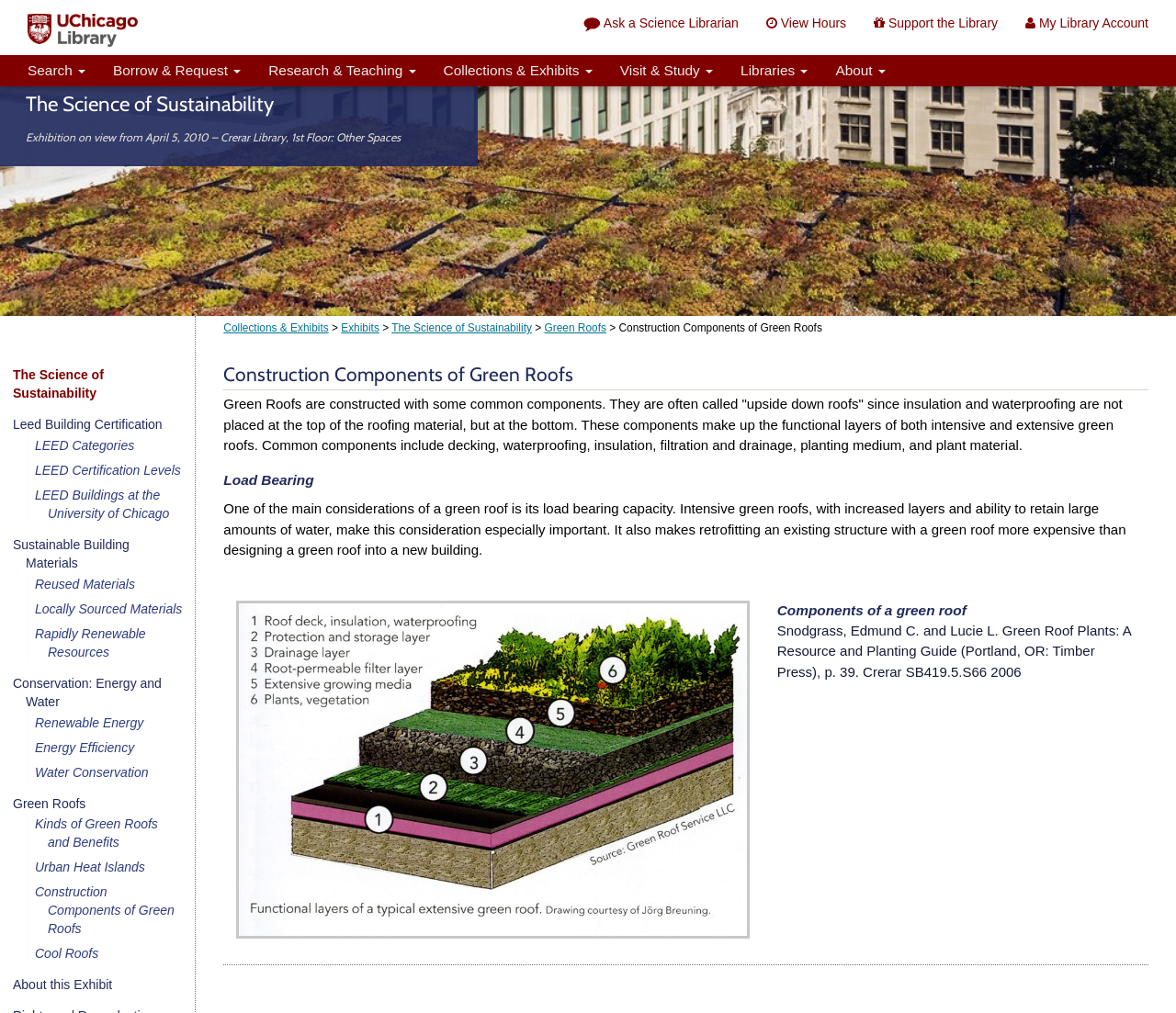What is the name of the library logo?
Please give a detailed and thorough answer to the question, covering all relevant points.

The logo is located at the top left corner of the webpage, and it is an image element with a bounding box coordinate of [0.023, 0.014, 0.117, 0.046].